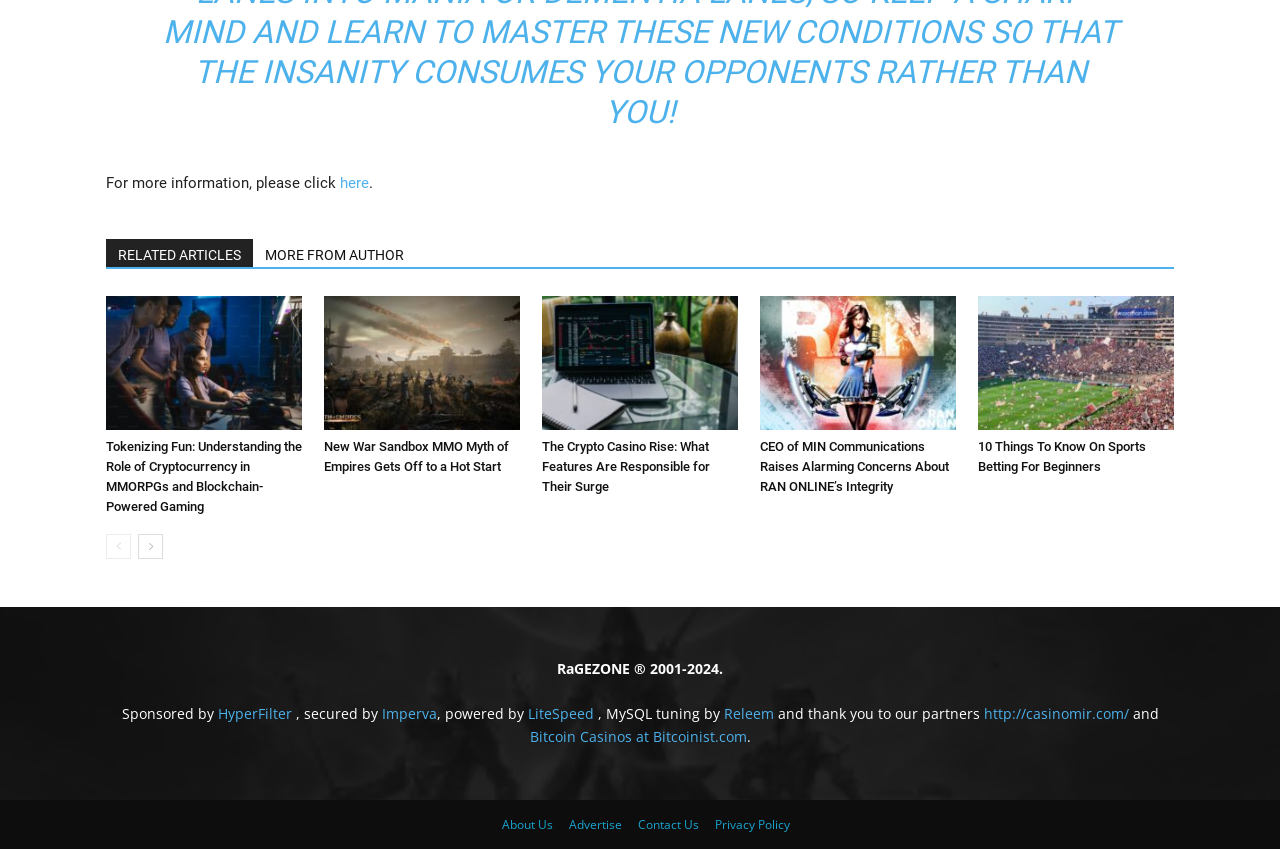Please indicate the bounding box coordinates of the element's region to be clicked to achieve the instruction: "Check out 'Bitcoin Casinos at Bitcoinist.com'". Provide the coordinates as four float numbers between 0 and 1, i.e., [left, top, right, bottom].

[0.414, 0.856, 0.583, 0.878]